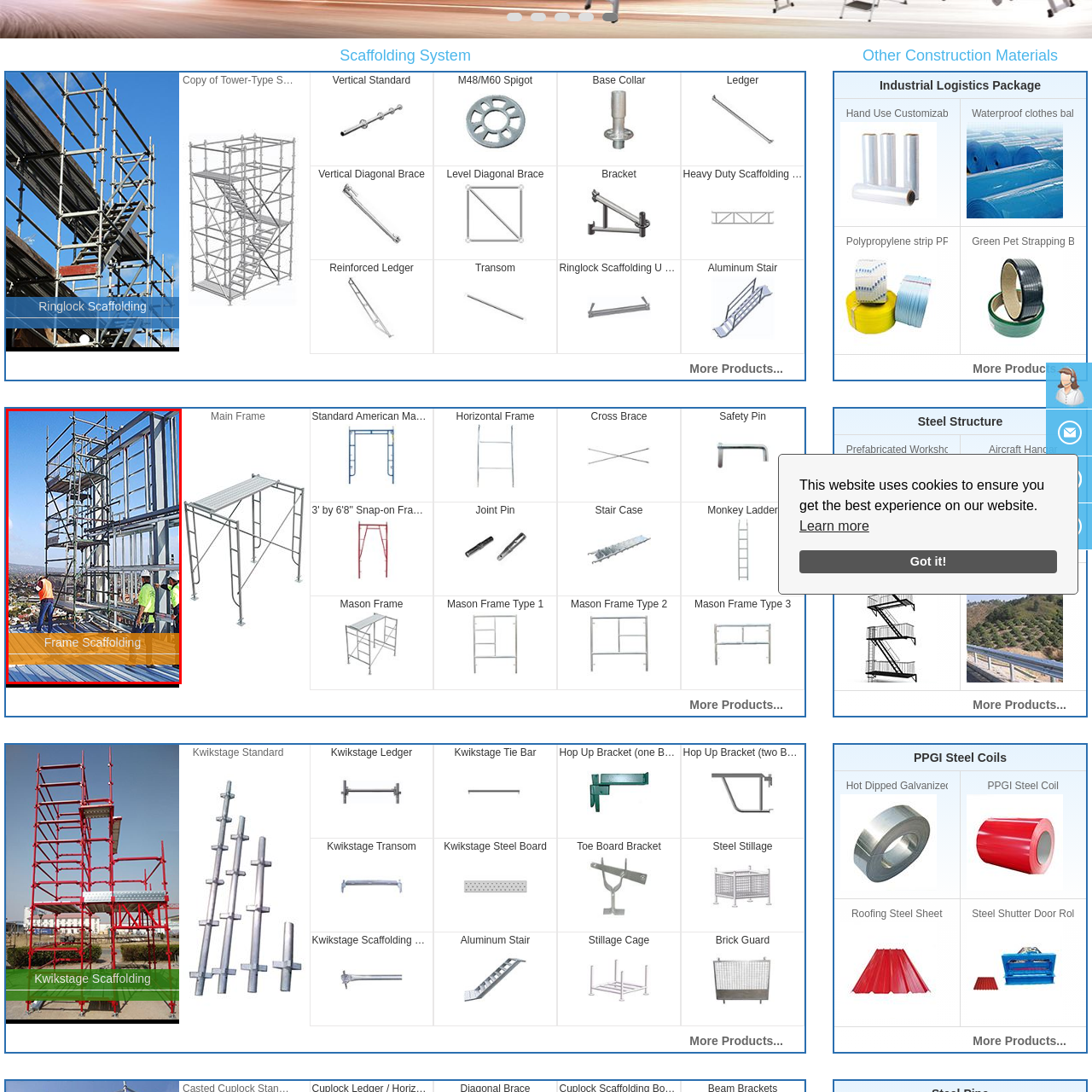Focus your attention on the picture enclosed within the red border and formulate a detailed answer to the question below, using the image as your primary reference: 
What is visible in the background of the image?

The background of the image reveals a panoramic view of the surrounding landscape, which adds context to the construction site and provides a sense of the project's scale and location.